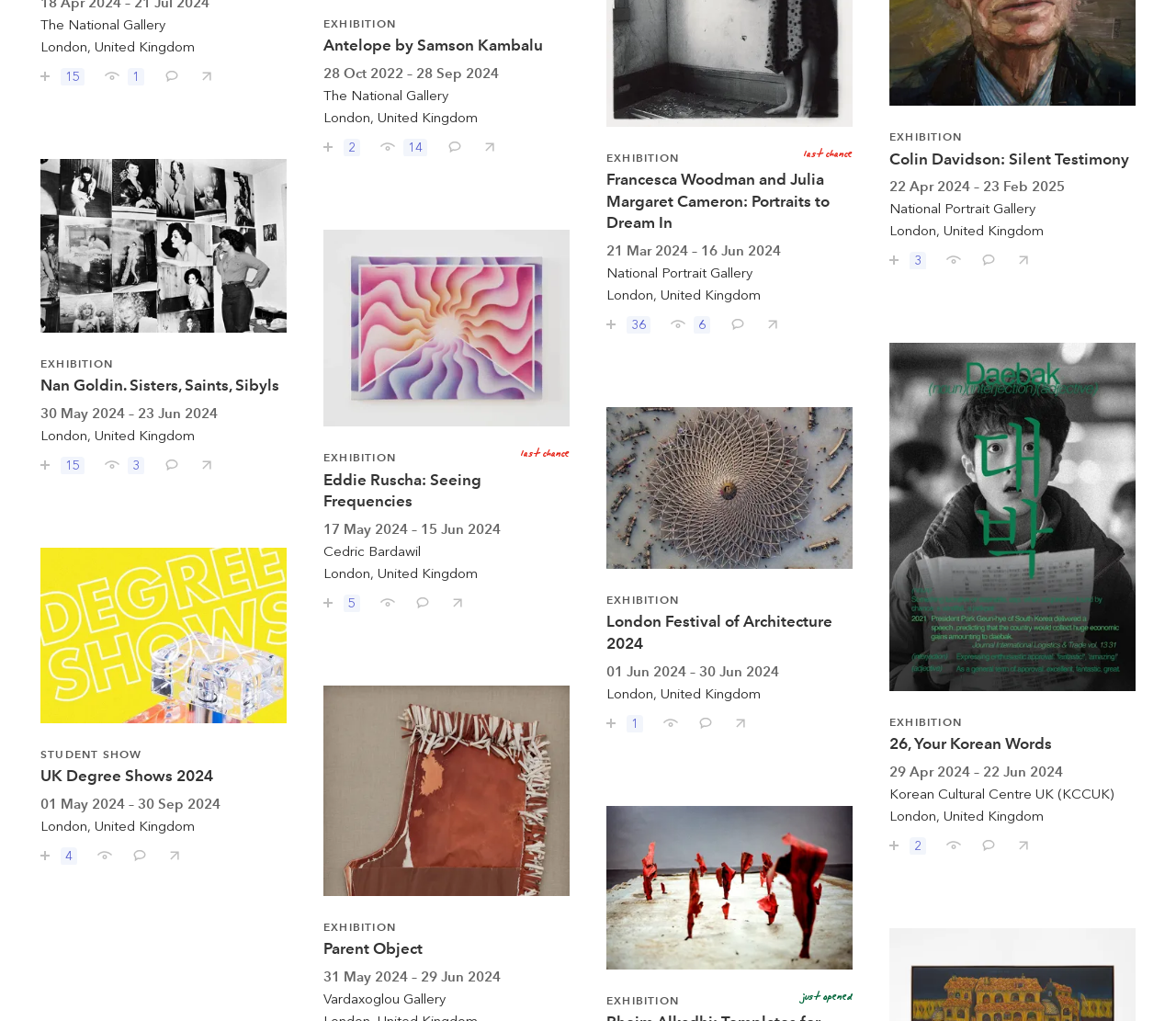Locate the UI element that matches the description Save / follow 15 in the webpage screenshot. Return the bounding box coordinates in the format (top-left x, top-left y, bottom-right x, bottom-right y), with values ranging from 0 to 1.

[0.023, 0.056, 0.08, 0.083]